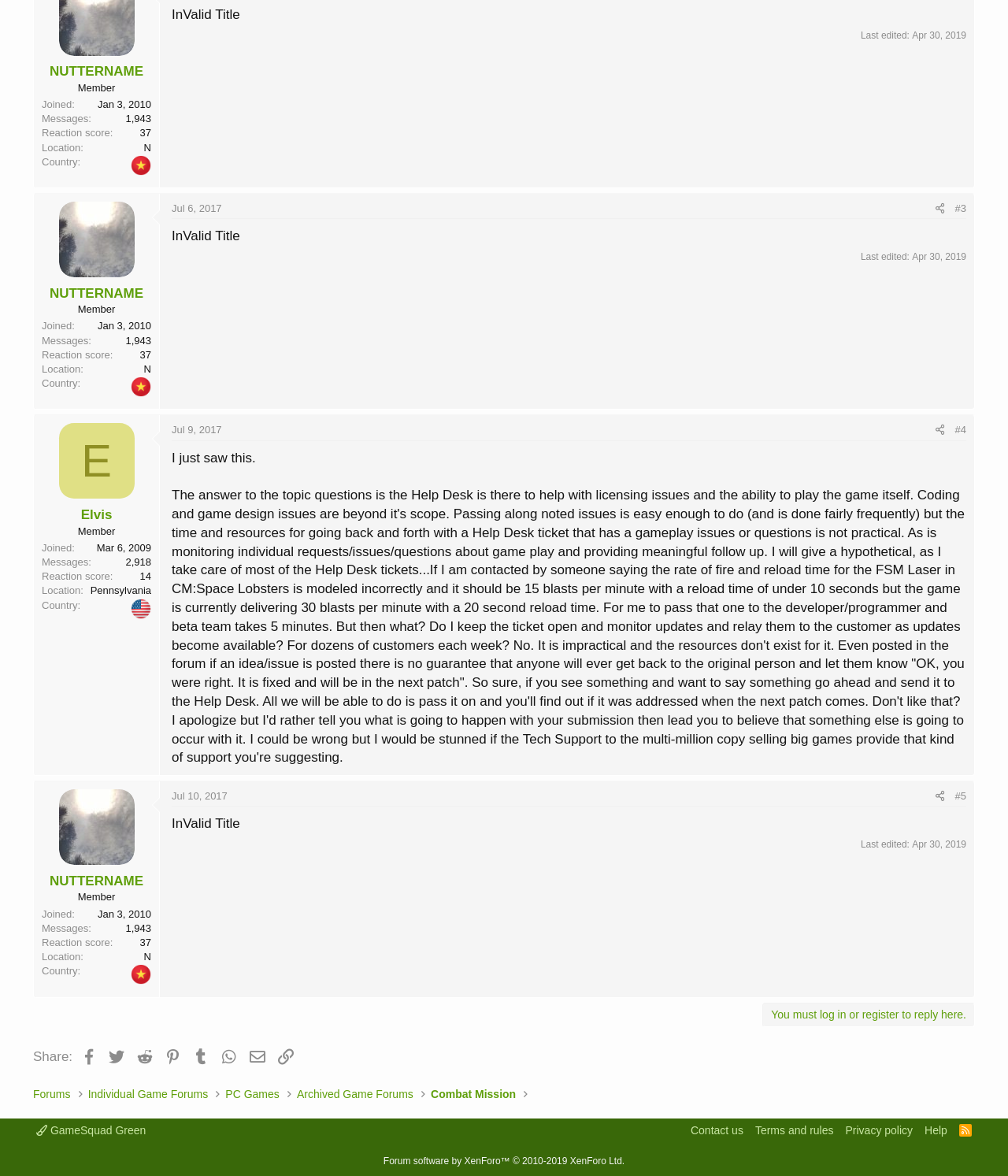Based on the element description Elvis, identify the bounding box of the UI element in the given webpage screenshot. The coordinates should be in the format (top-left x, top-left y, bottom-right x, bottom-right y) and must be between 0 and 1.

[0.08, 0.431, 0.111, 0.444]